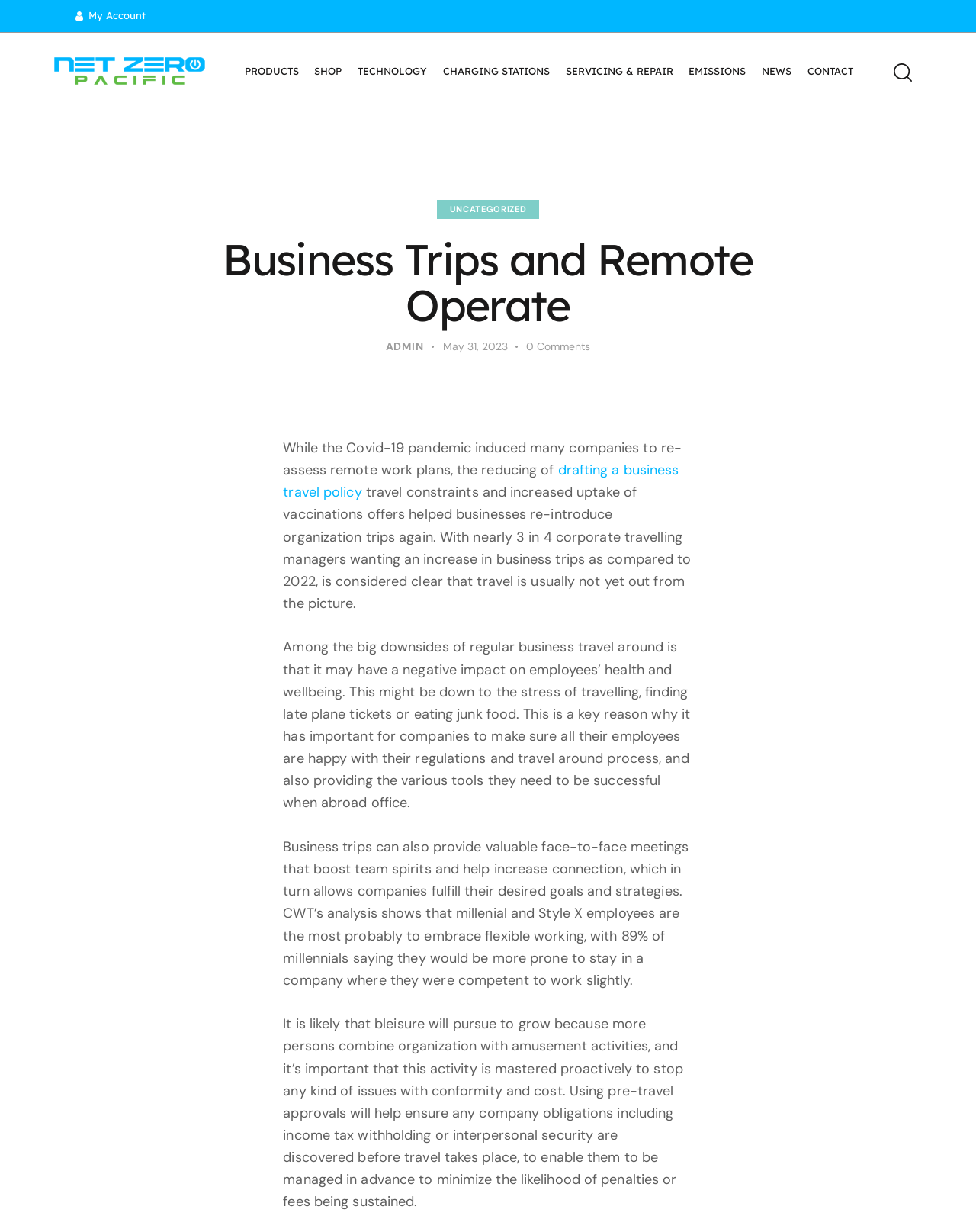From the webpage screenshot, identify the region described by Servicing & Repair. Provide the bounding box coordinates as (top-left x, top-left y, bottom-right x, bottom-right y), with each value being a floating point number between 0 and 1.

[0.571, 0.045, 0.698, 0.072]